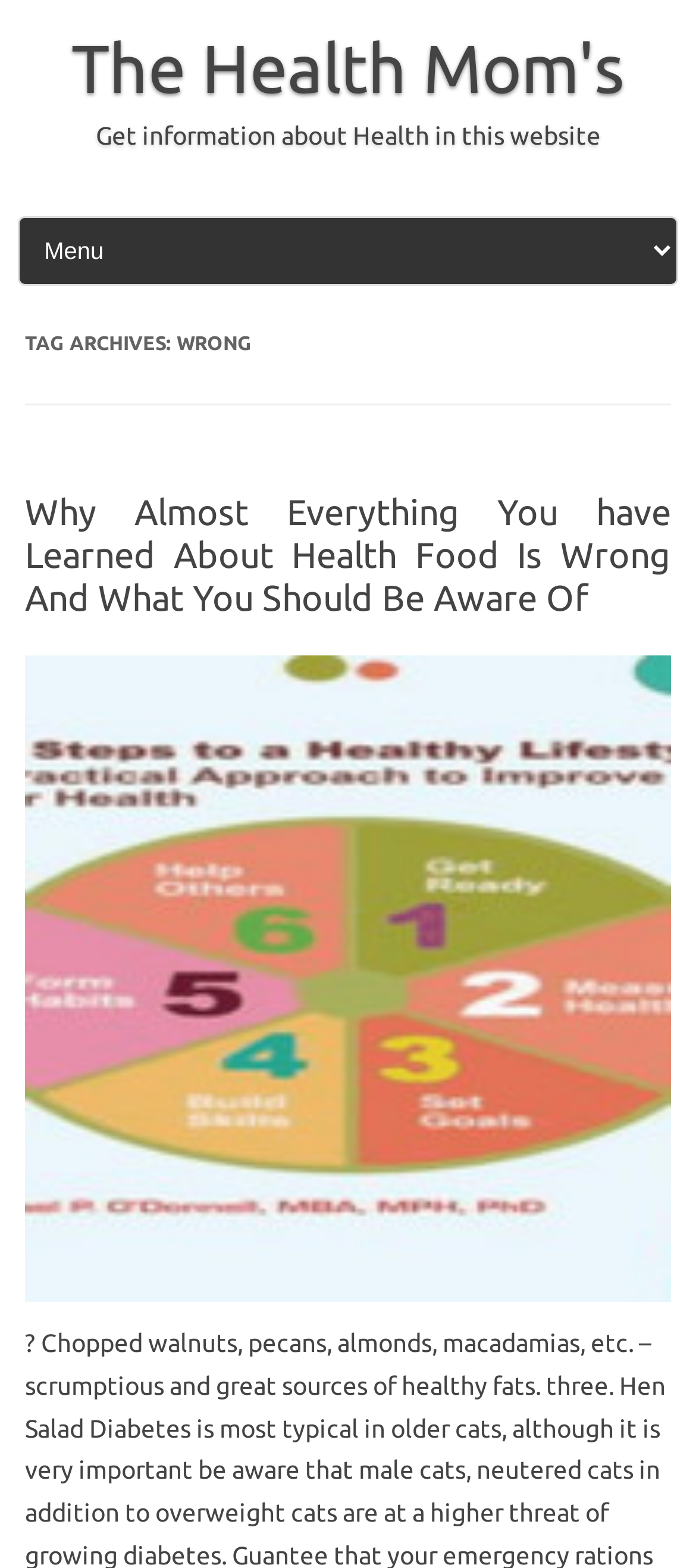Calculate the bounding box coordinates of the UI element given the description: "The Health Mom's".

[0.103, 0.019, 0.897, 0.067]